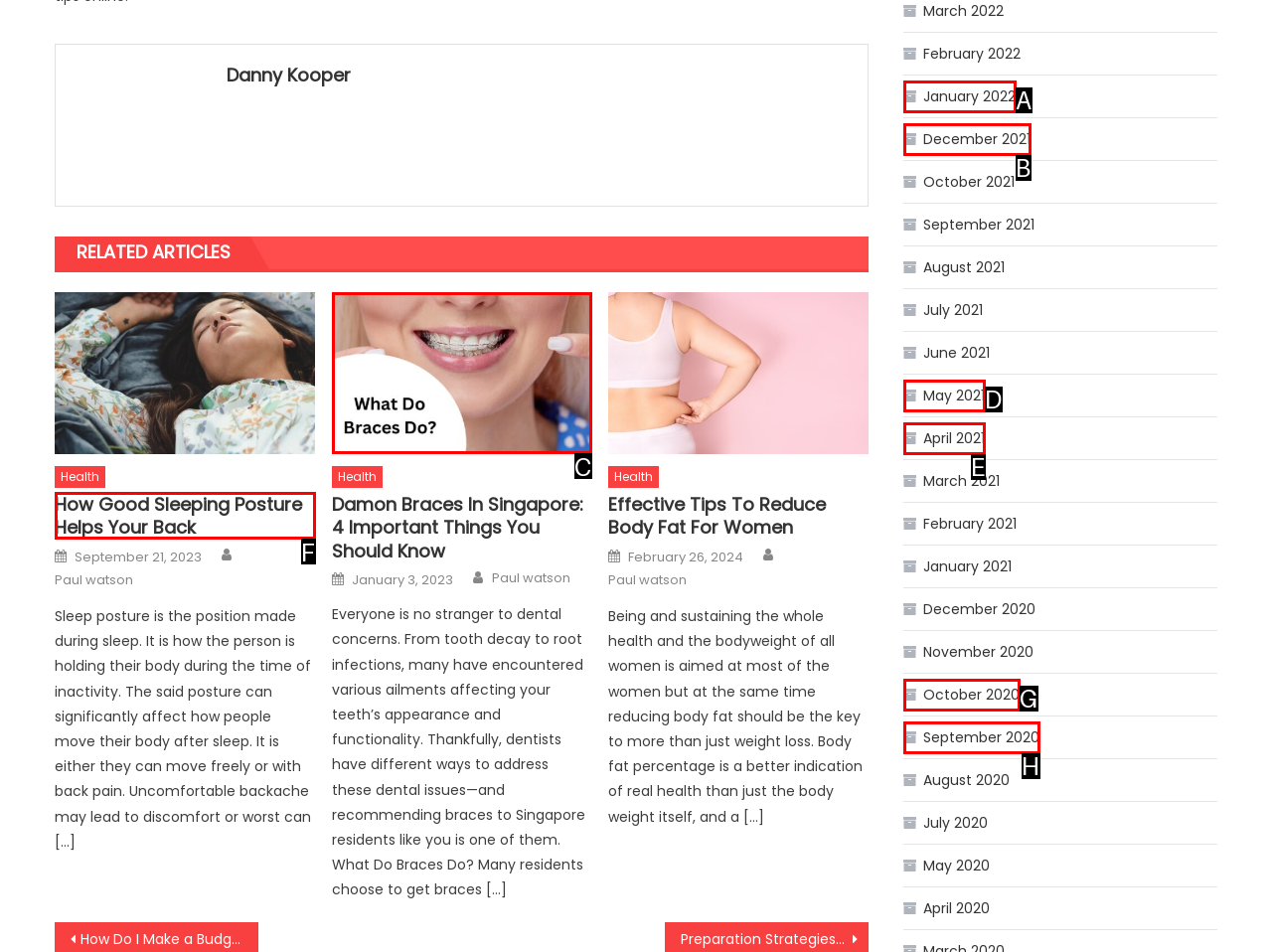To execute the task: View the 'Damon Braces In Singapore: 4 Important Things You Should Know' article, which one of the highlighted HTML elements should be clicked? Answer with the option's letter from the choices provided.

C